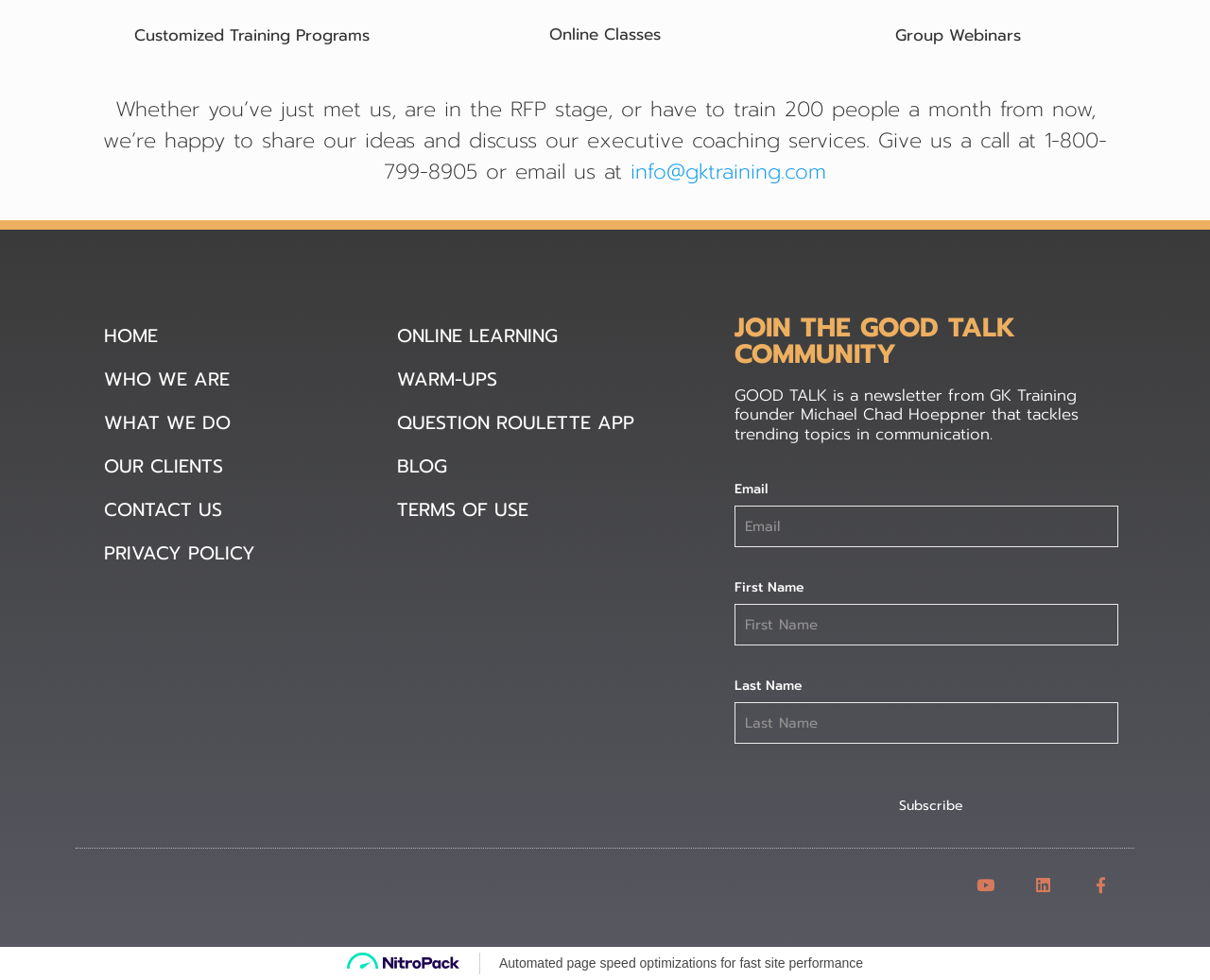What is the email address to contact for executive coaching services?
Can you provide an in-depth and detailed response to the question?

The email address can be found in the link element with the text 'info@gktraining.com'.